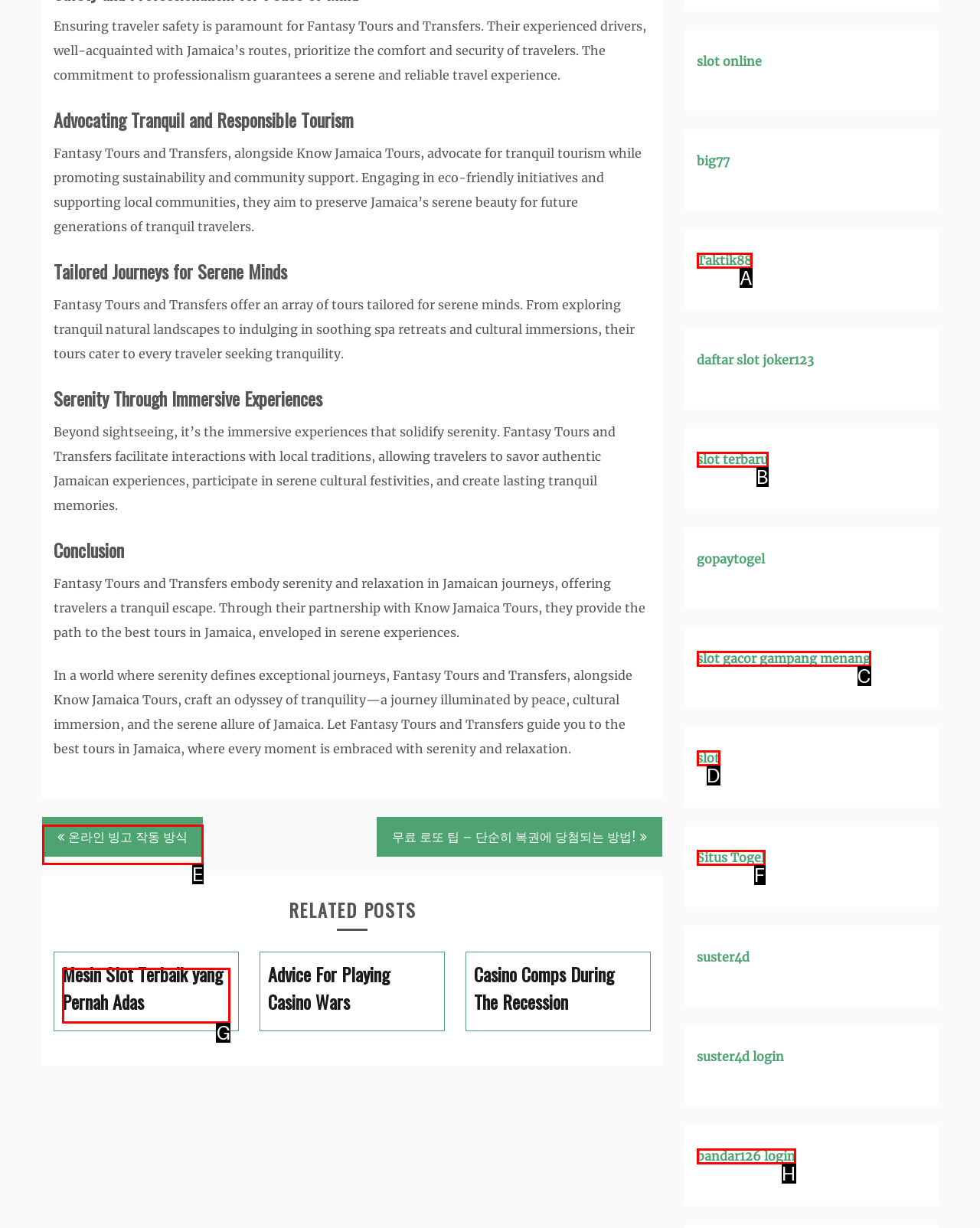Determine the option that best fits the description: slot gacor gampang menang
Reply with the letter of the correct option directly.

C